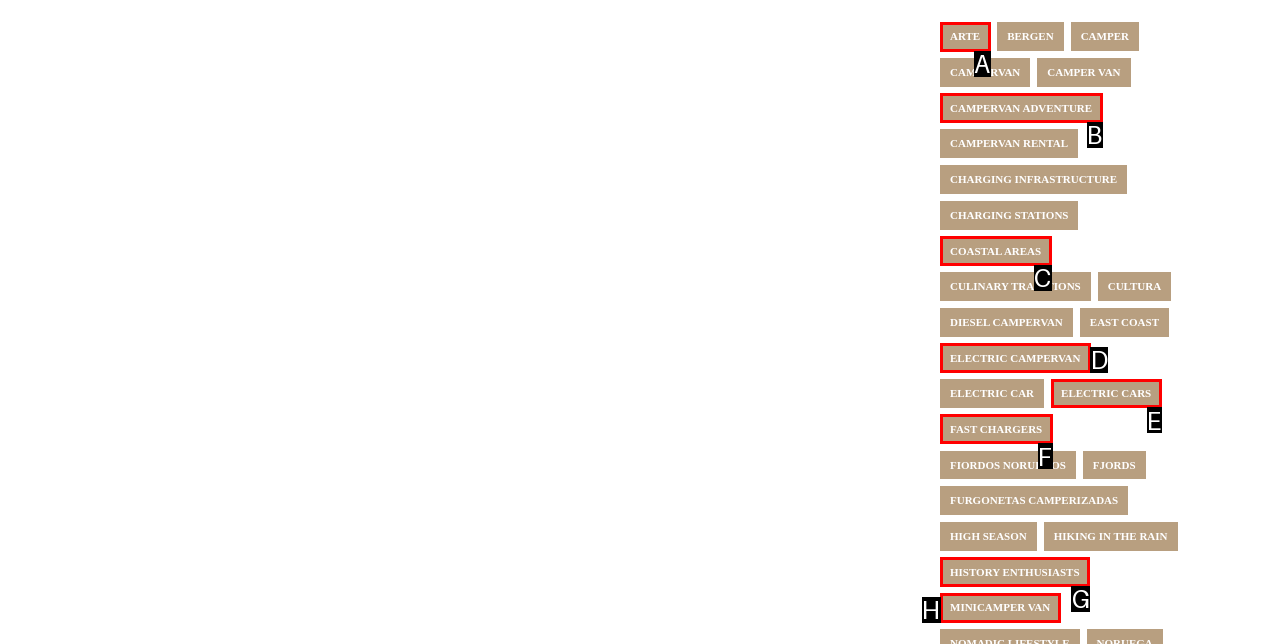Using the given description: electric campervan, identify the HTML element that corresponds best. Answer with the letter of the correct option from the available choices.

D